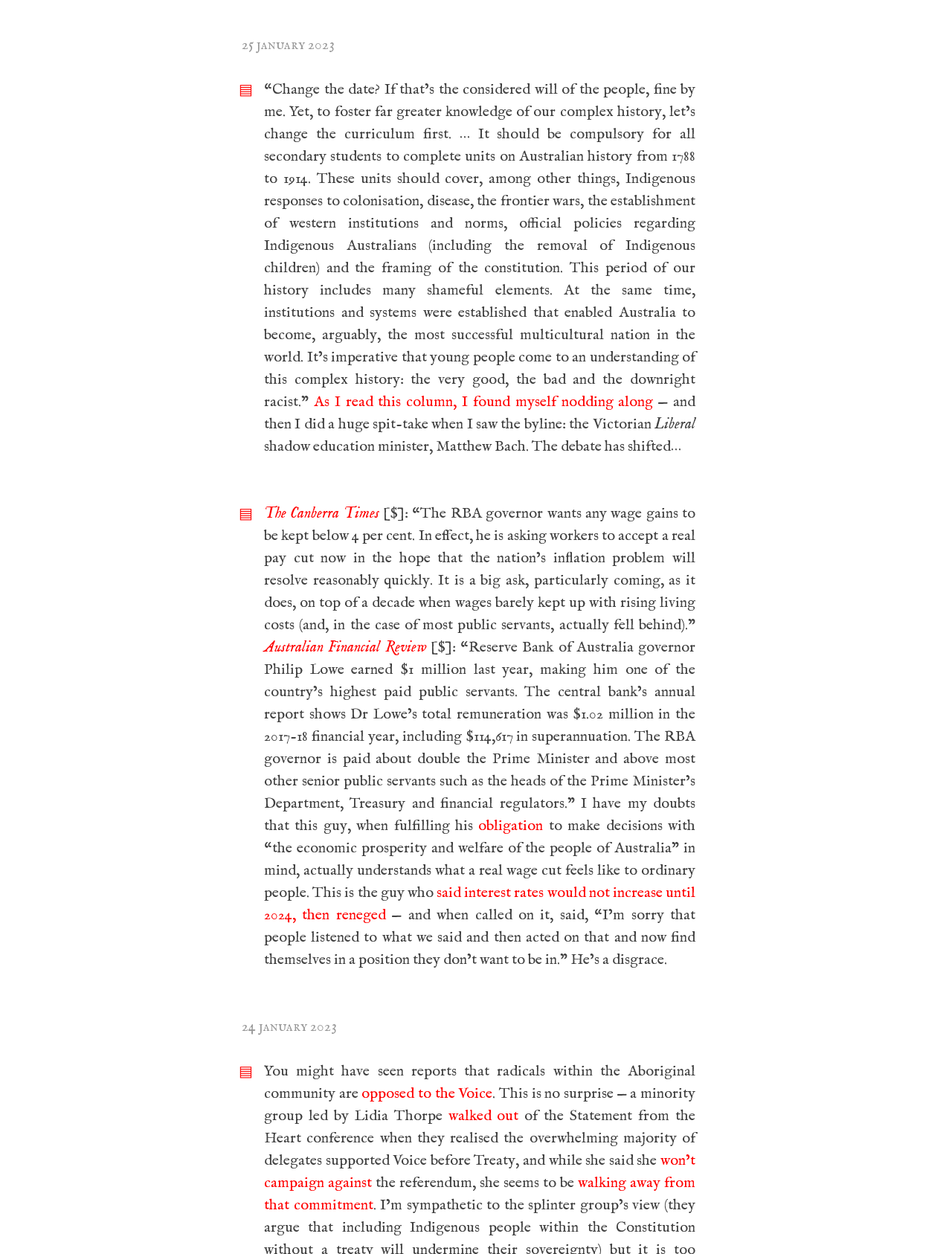Please specify the bounding box coordinates in the format (top-left x, top-left y, bottom-right x, bottom-right y), with all values as floating point numbers between 0 and 1. Identify the bounding box of the UI element described by: opposed to the Voice

[0.38, 0.865, 0.517, 0.88]